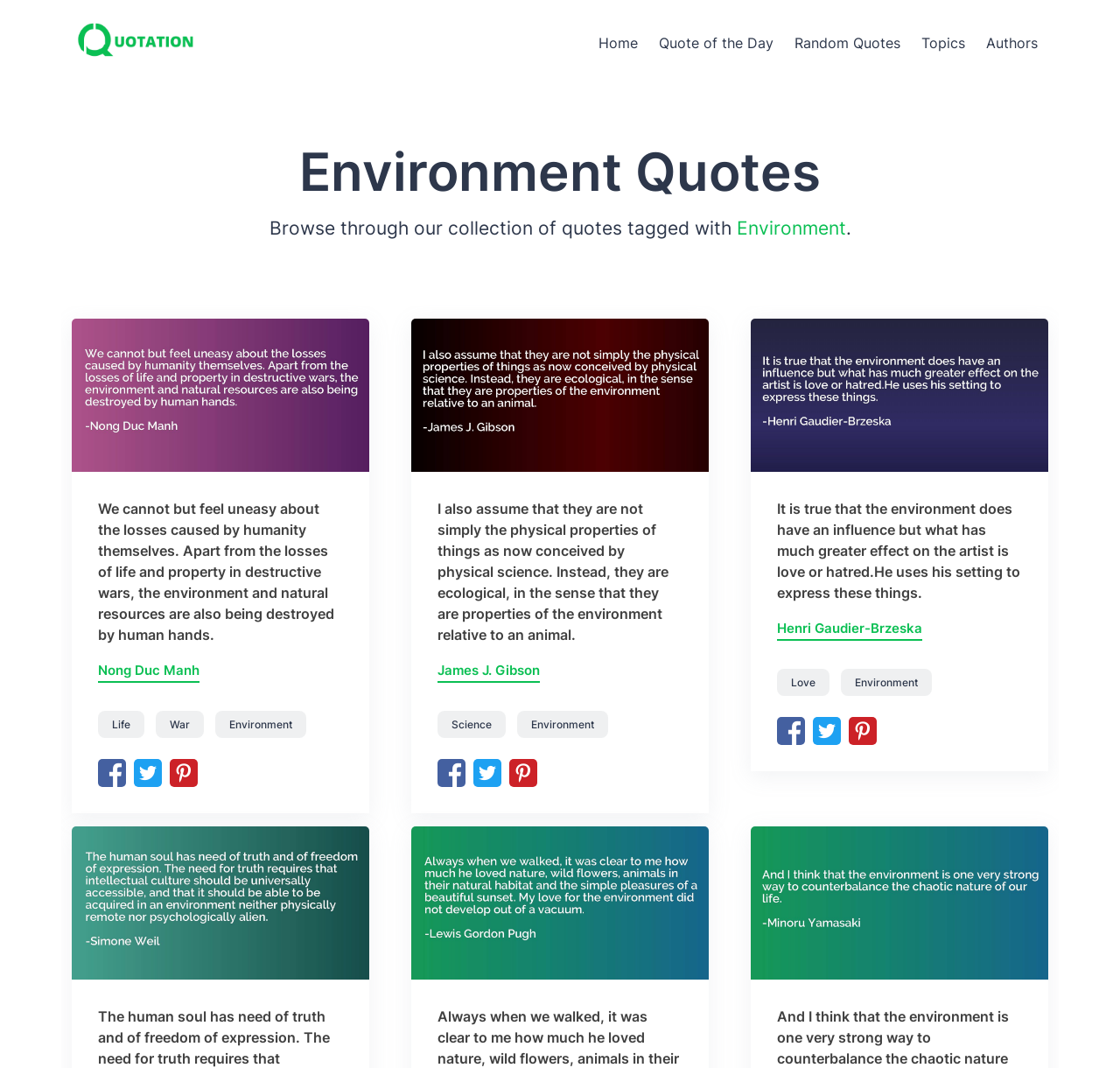Bounding box coordinates are specified in the format (top-left x, top-left y, bottom-right x, bottom-right y). All values are floating point numbers bounded between 0 and 1. Please provide the bounding box coordinate of the region this sentence describes: Environment

[0.751, 0.626, 0.832, 0.651]